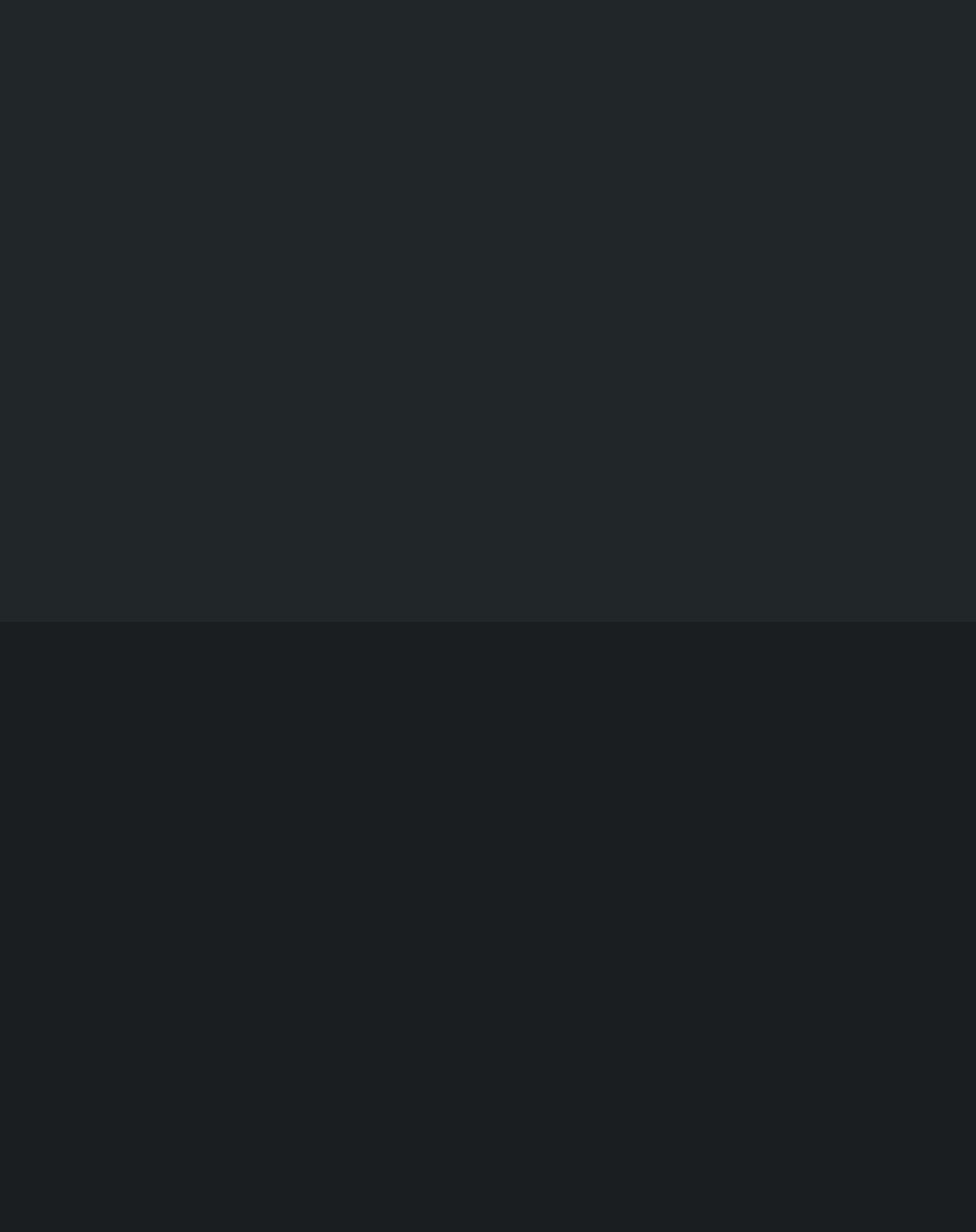Find and indicate the bounding box coordinates of the region you should select to follow the given instruction: "Call the office in Dallas".

[0.134, 0.684, 0.216, 0.695]